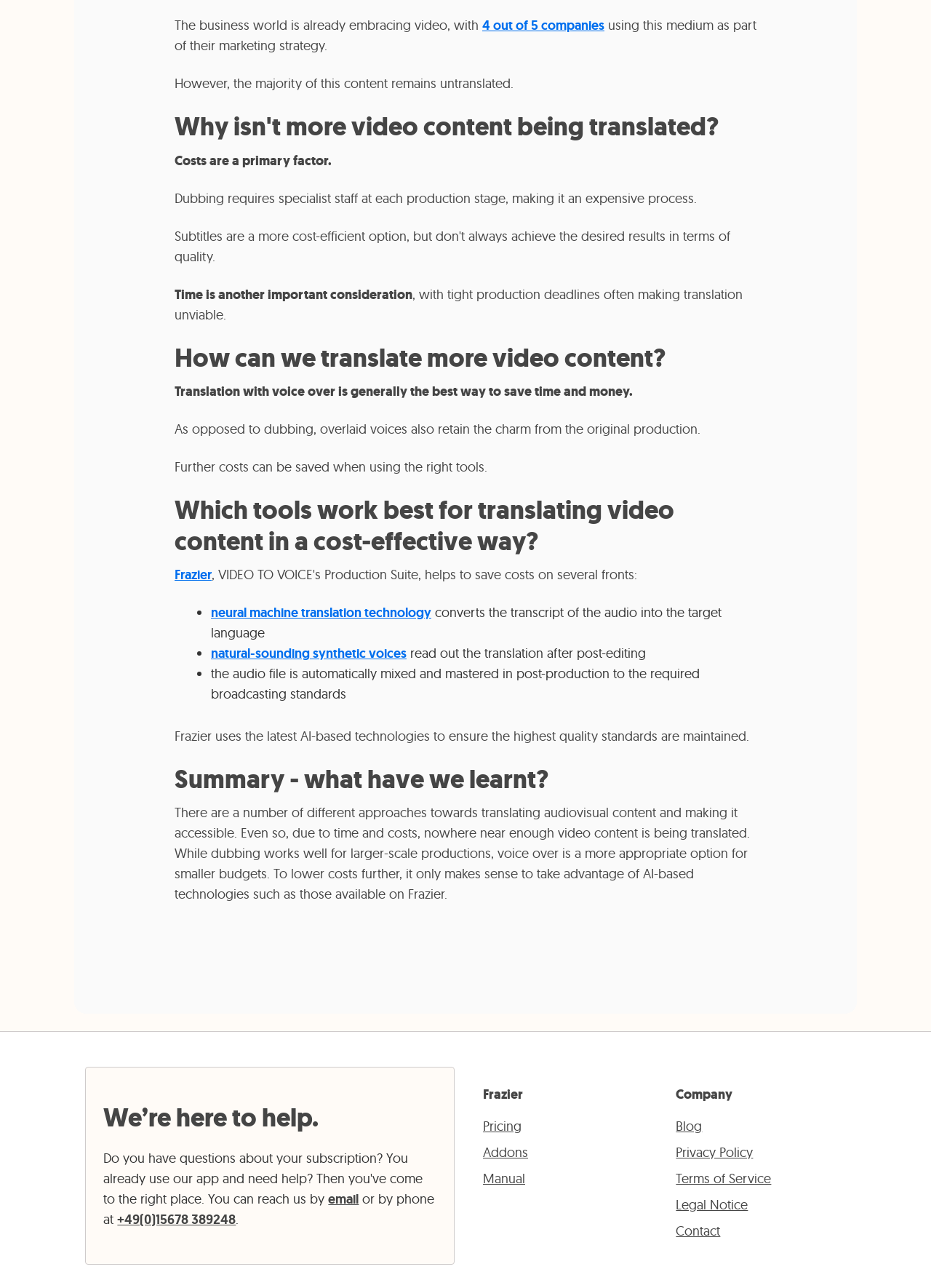What is the purpose of Frazier's AI-based technologies?
Using the image, provide a detailed and thorough answer to the question.

The webpage states that Frazier uses the latest AI-based technologies to ensure that the highest quality standards are maintained in the translation process. This is mentioned as a key benefit of using Frazier's services.